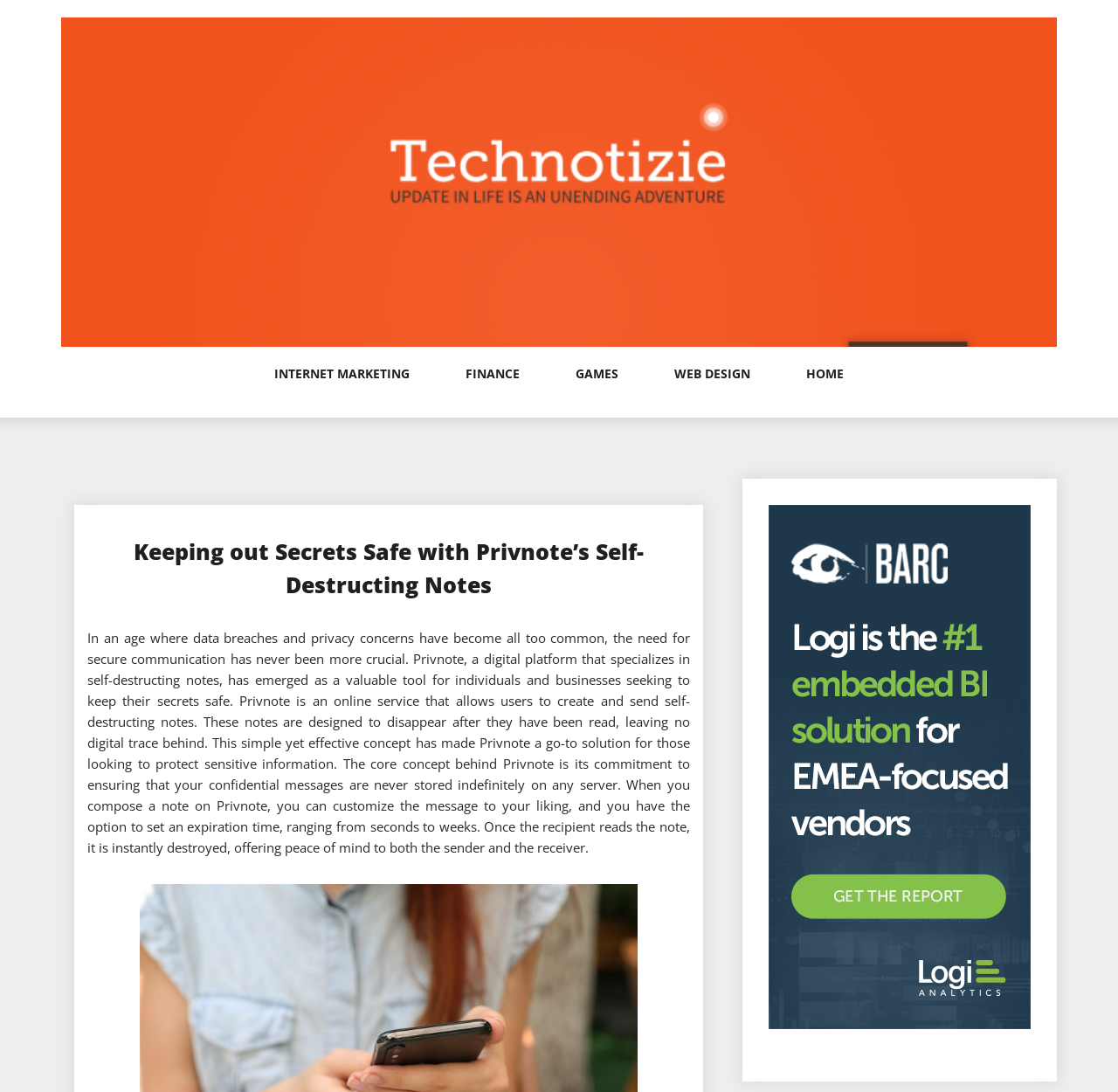What is the topic of the article on the webpage?
Using the image as a reference, answer the question in detail.

The topic of the article on the webpage can be found in the heading of the article, which is 'Keeping out Secrets Safe with Privnote’s Self-Destructing Notes', and also as a link with the same text.